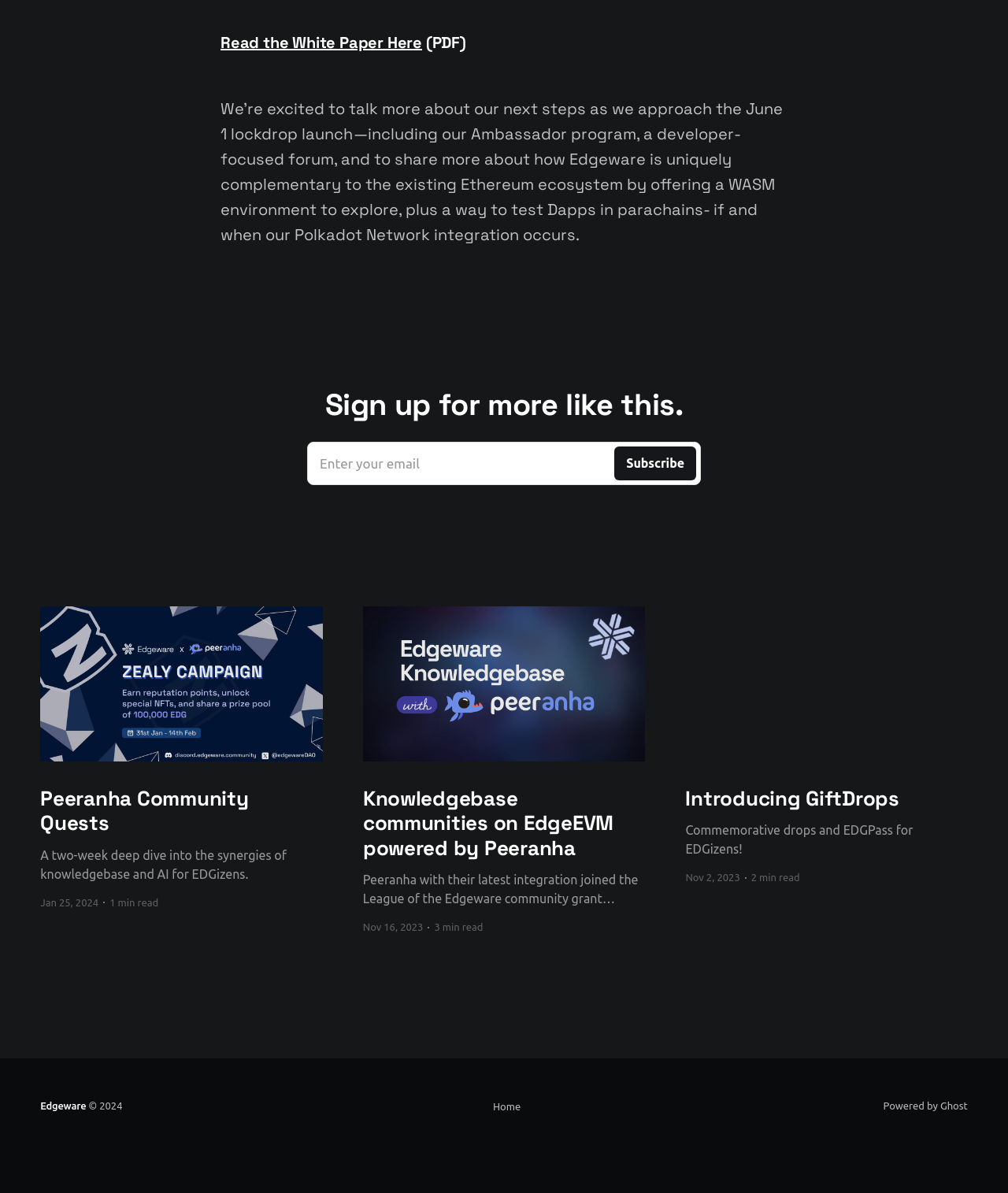Determine the bounding box coordinates for the element that should be clicked to follow this instruction: "Learn about Knowledgebase communities on EdgeEVM powered by Peeranha". The coordinates should be given as four float numbers between 0 and 1, in the format [left, top, right, bottom].

[0.36, 0.508, 0.64, 0.638]